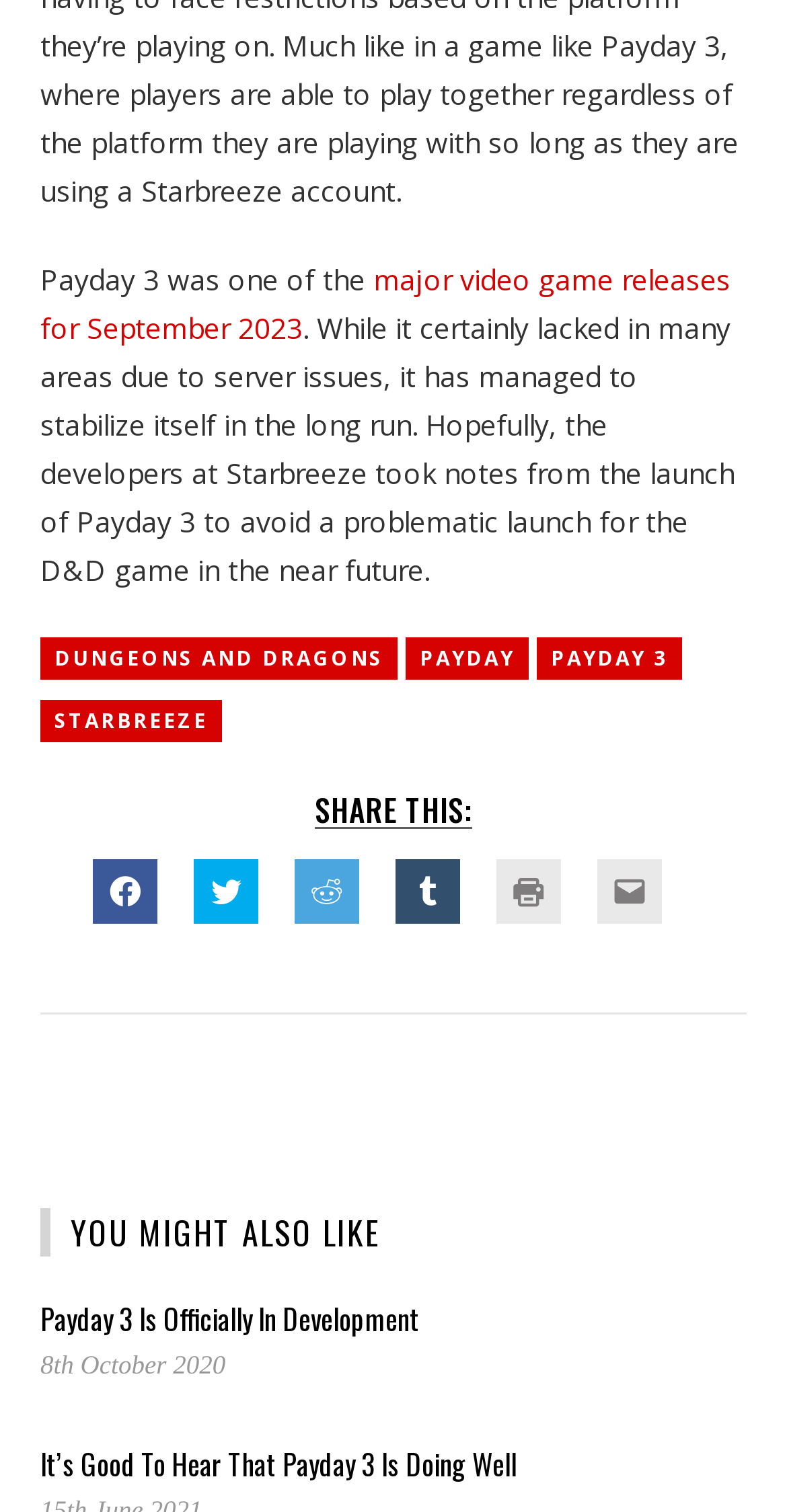Give a one-word or phrase response to the following question: What is the topic of the main article?

Payday 3